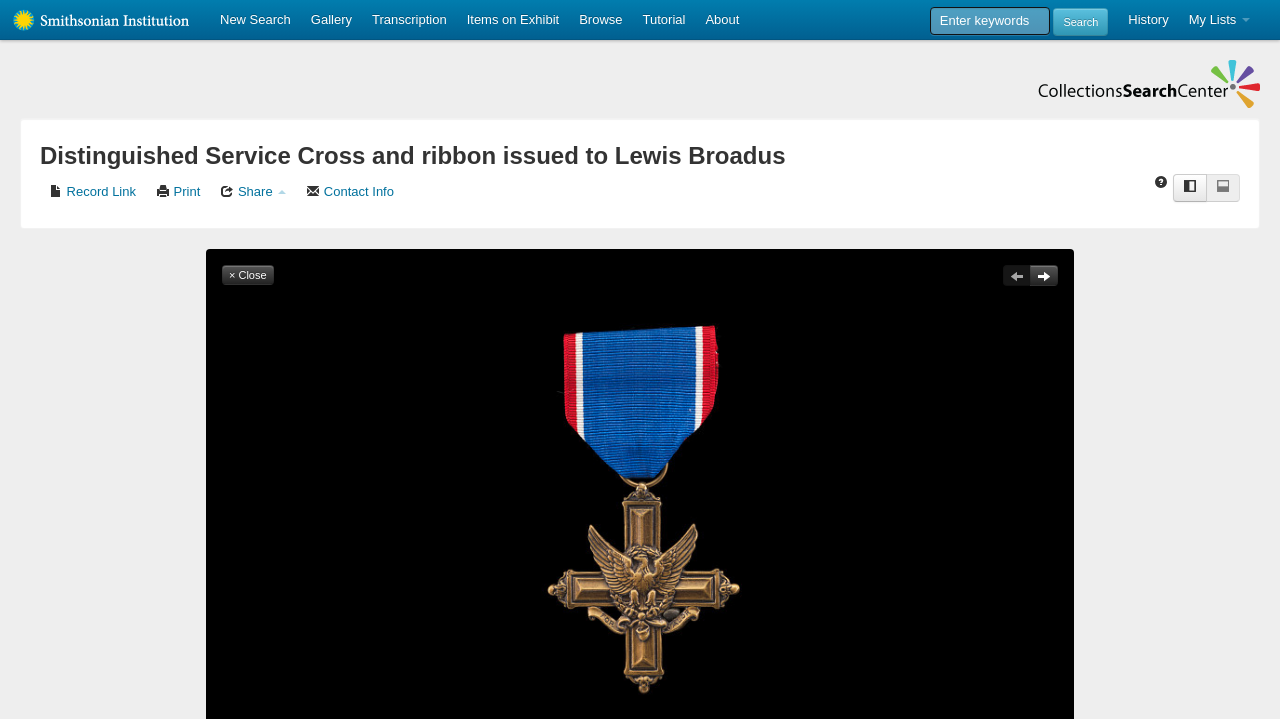Given the description of a UI element: "parent_node: New Search", identify the bounding box coordinates of the matching element in the webpage screenshot.

[0.0, 0.0, 0.164, 0.045]